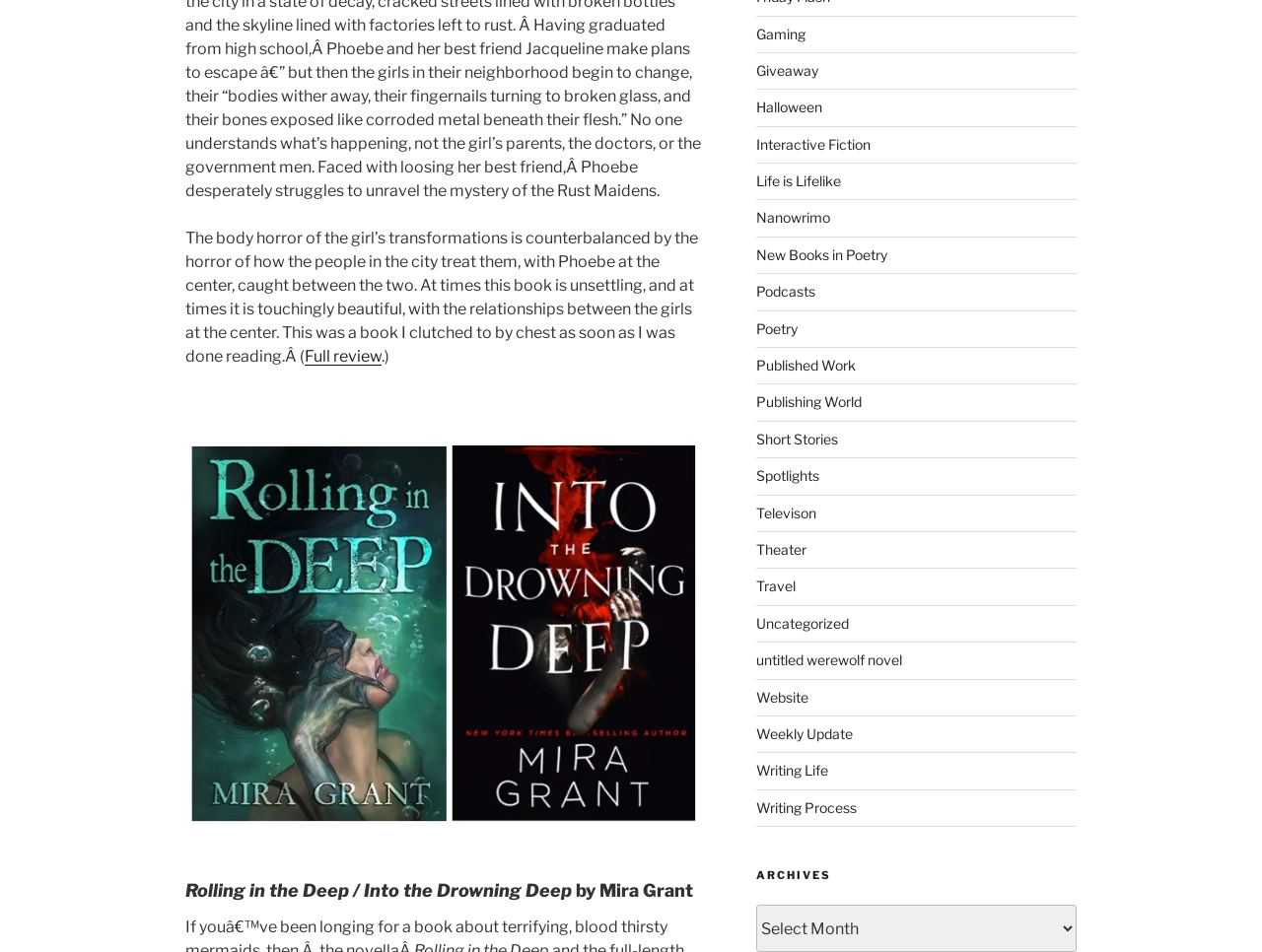Locate the UI element described by Writing Process and provide its bounding box coordinates. Use the format (top-left x, top-left y, bottom-right x, bottom-right y) with all values as floating point numbers between 0 and 1.

[0.599, 0.839, 0.679, 0.857]